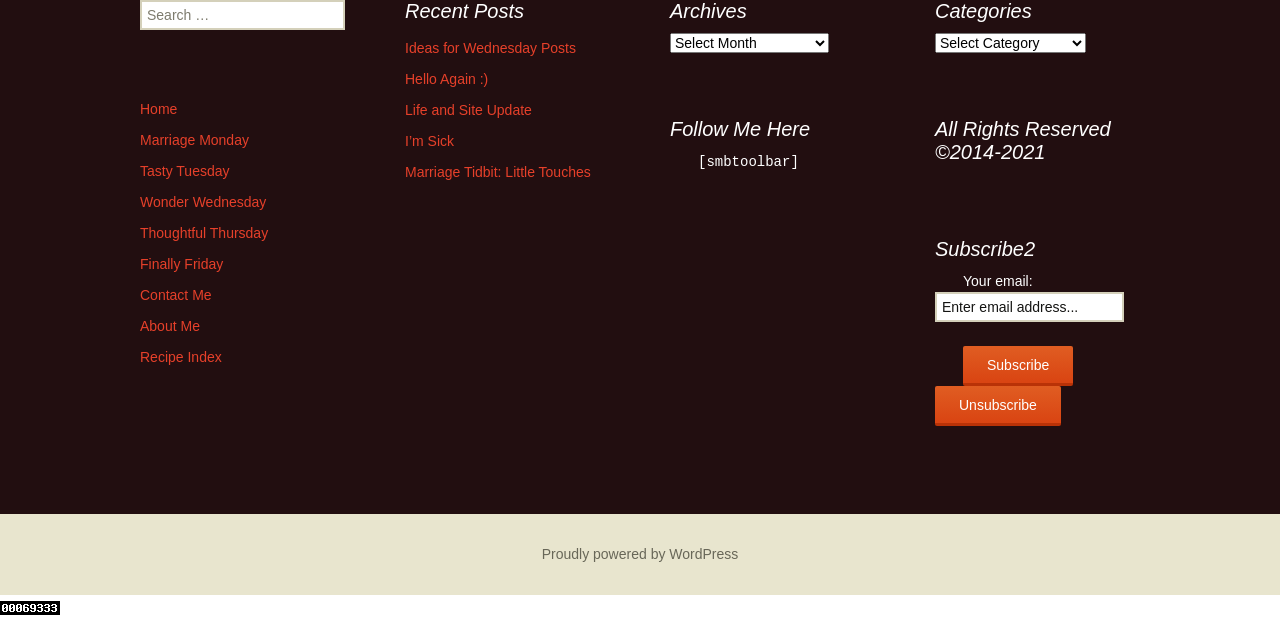Identify the bounding box coordinates for the element you need to click to achieve the following task: "Search for something". Provide the bounding box coordinates as four float numbers between 0 and 1, in the form [left, top, right, bottom].

[0.109, 0.0, 0.27, 0.049]